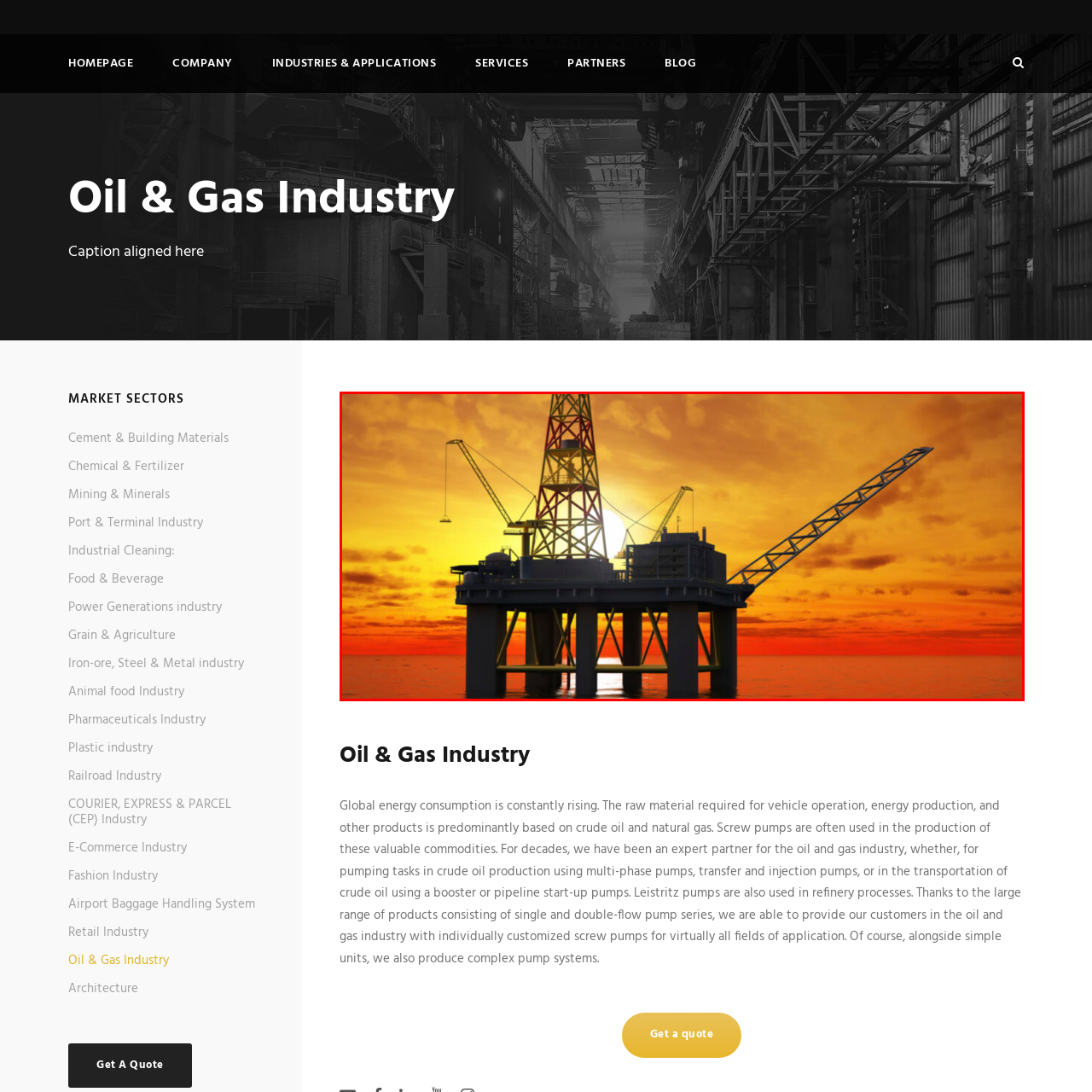Describe in detail the visual elements within the red-lined box.

The image depicts a striking offshore oil rig silhouetted against a vibrant sunset. The warm hues of orange and yellow in the sky contrast beautifully with the dark structure of the rig, highlighting its cranes and drilling apparatus. This scene symbolizes the critical role of the oil and gas industry in meeting global energy demands. Offshore platforms like the one shown are instrumental in extracting valuable hydrocarbons, showcasing engineering prowess and the ongoing commitment to energy production.